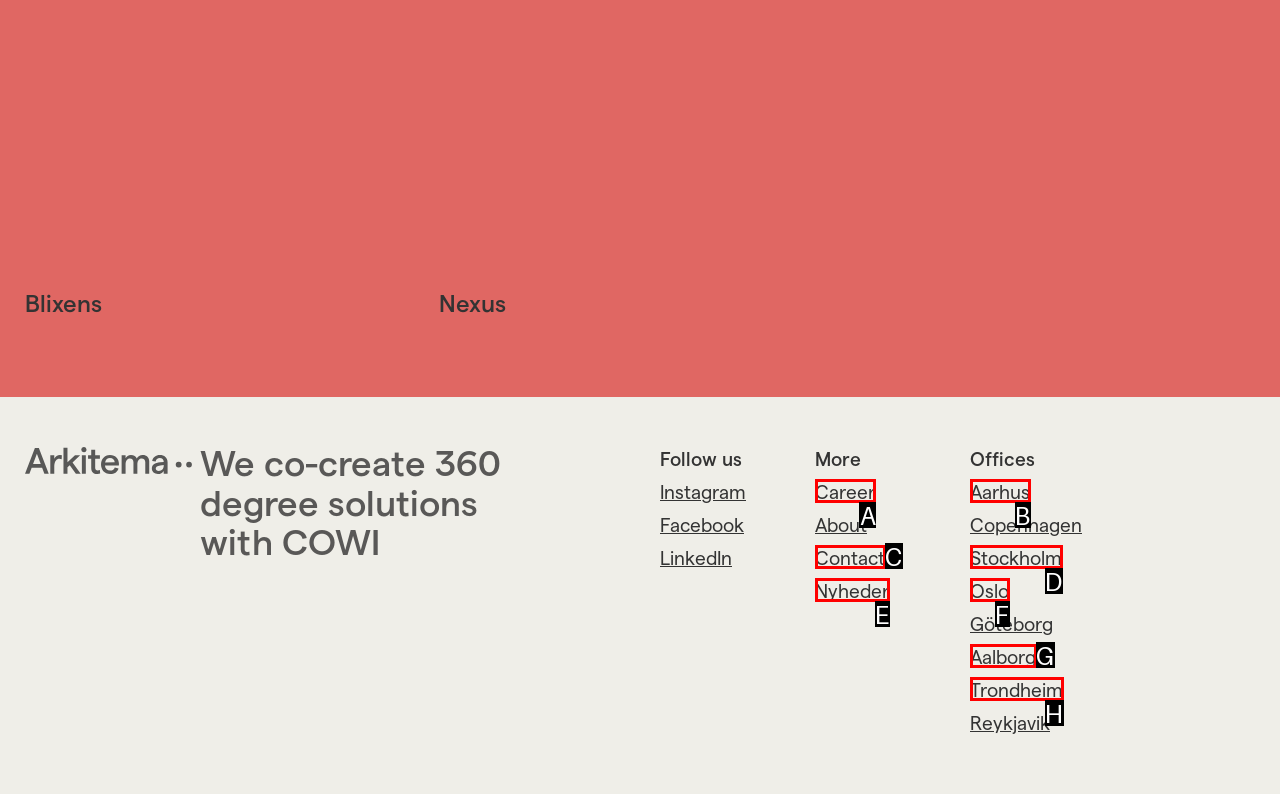Figure out which option to click to perform the following task: Explore Career opportunities
Provide the letter of the correct option in your response.

A